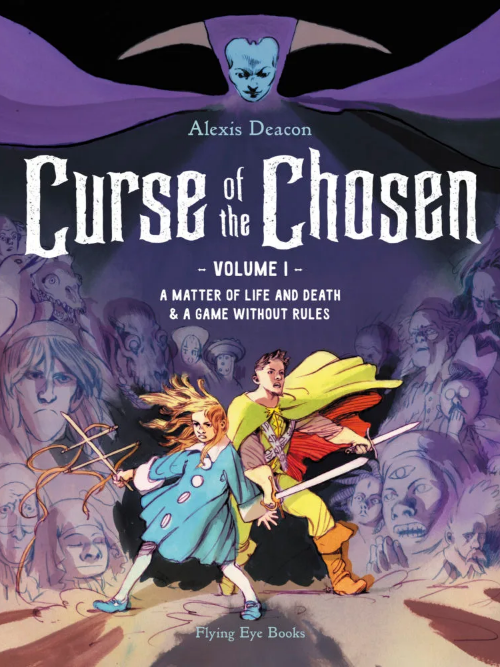Please analyze the image and provide a thorough answer to the question:
How many central characters are featured in the illustration?

The illustration features two central characters, a girl holding a wand and a boy dressed in a vibrant yellow cloak, ready for adventure, which are the main focus of the cover art.